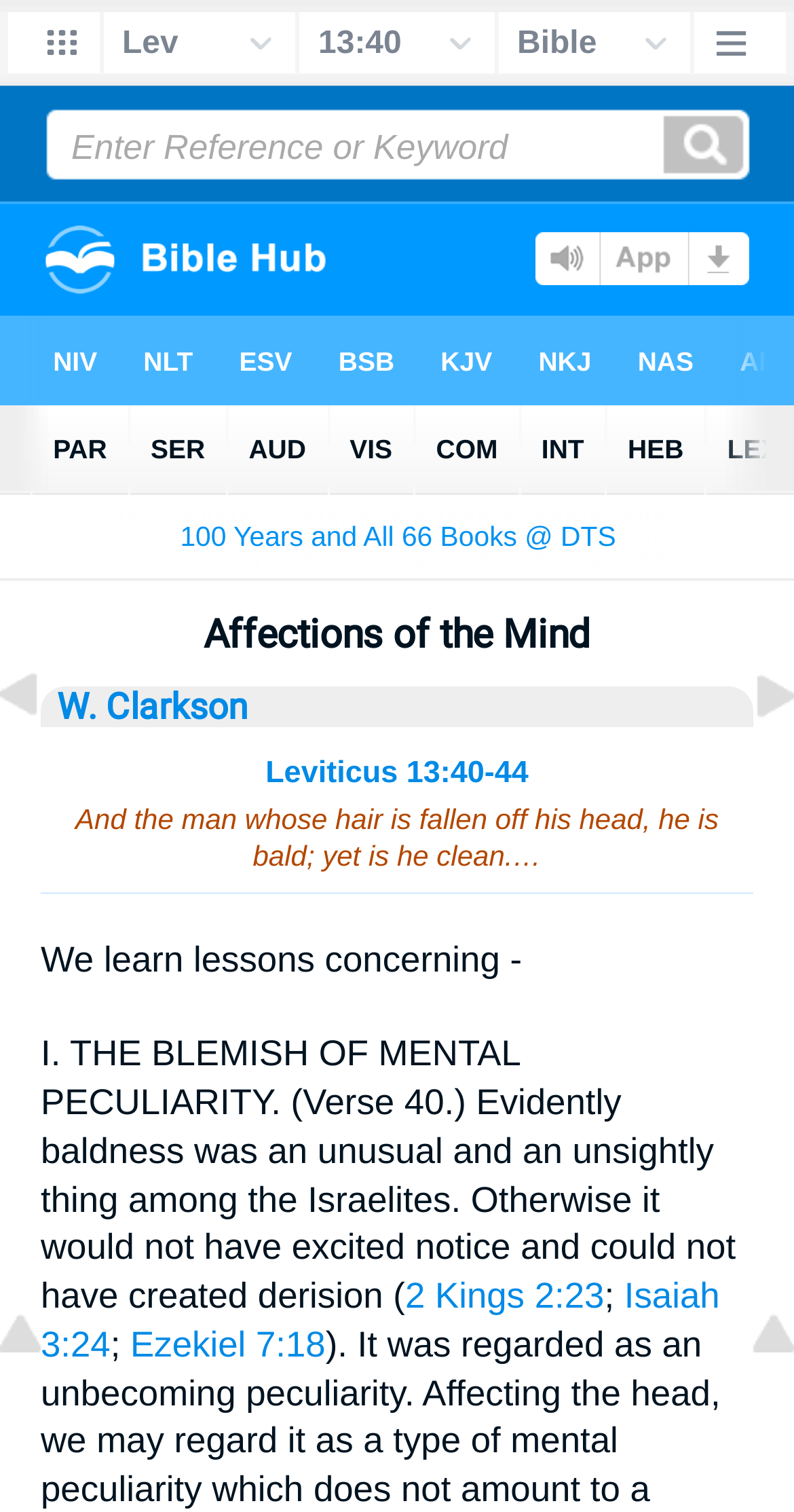Who is the author of the sermon?
Based on the content of the image, thoroughly explain and answer the question.

The author of the sermon can be found in the link element with the text 'W. Clarkson' at coordinates [0.072, 0.454, 0.313, 0.481]. This element is a child of the LayoutTableCell element at coordinates [0.256, 0.387, 0.744, 0.435], which contains the title of the sermon.